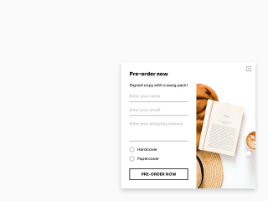Look at the image and write a detailed answer to the question: 
What are the two package type options?

The pre-order form includes options for different package types, labeled 'Honeycolor' and 'Papercorner', allowing customers to choose their preferred variant.